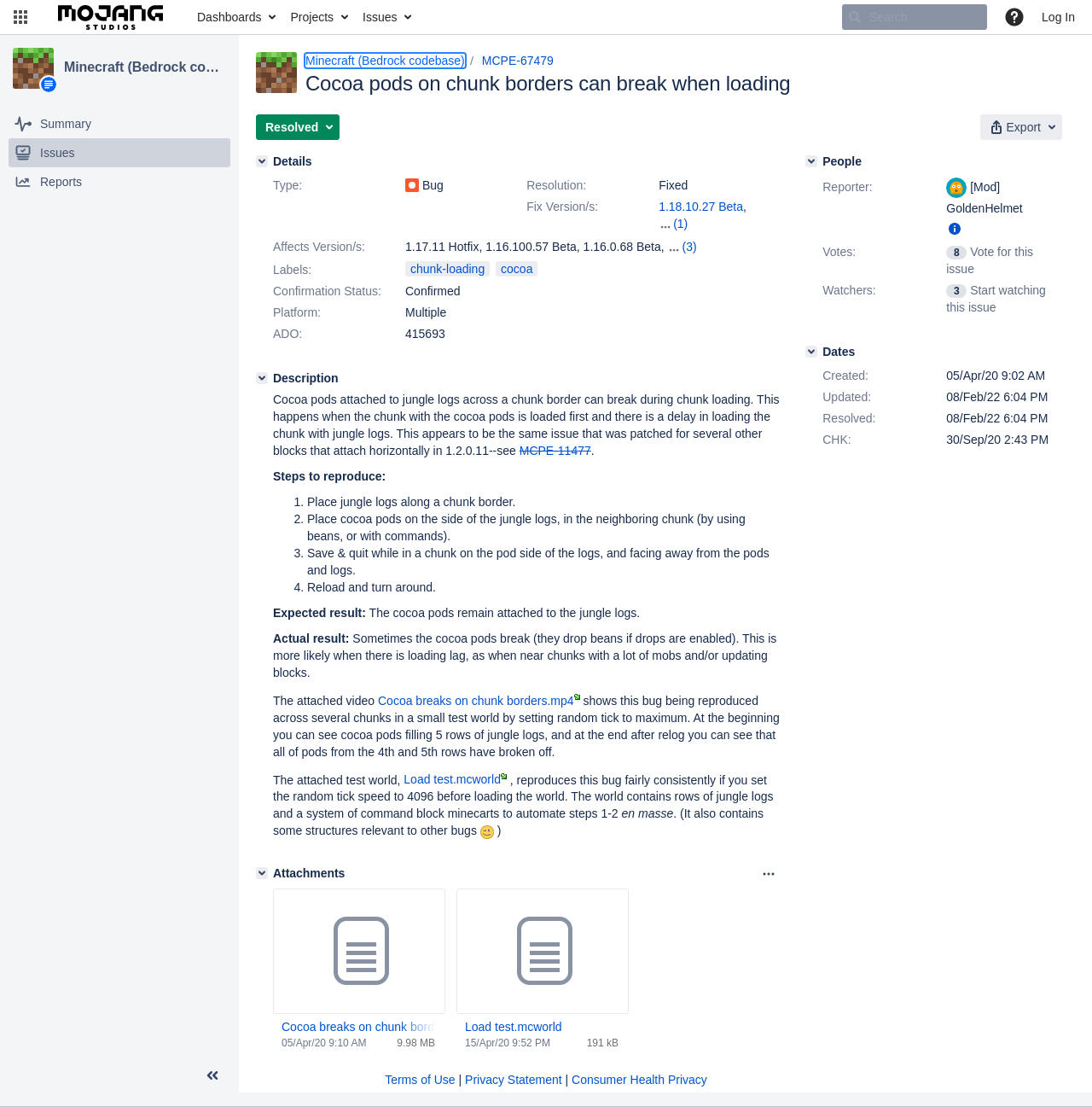Locate the bounding box coordinates of the clickable area needed to fulfill the instruction: "Click on here to book Seann Walsh’s show".

None